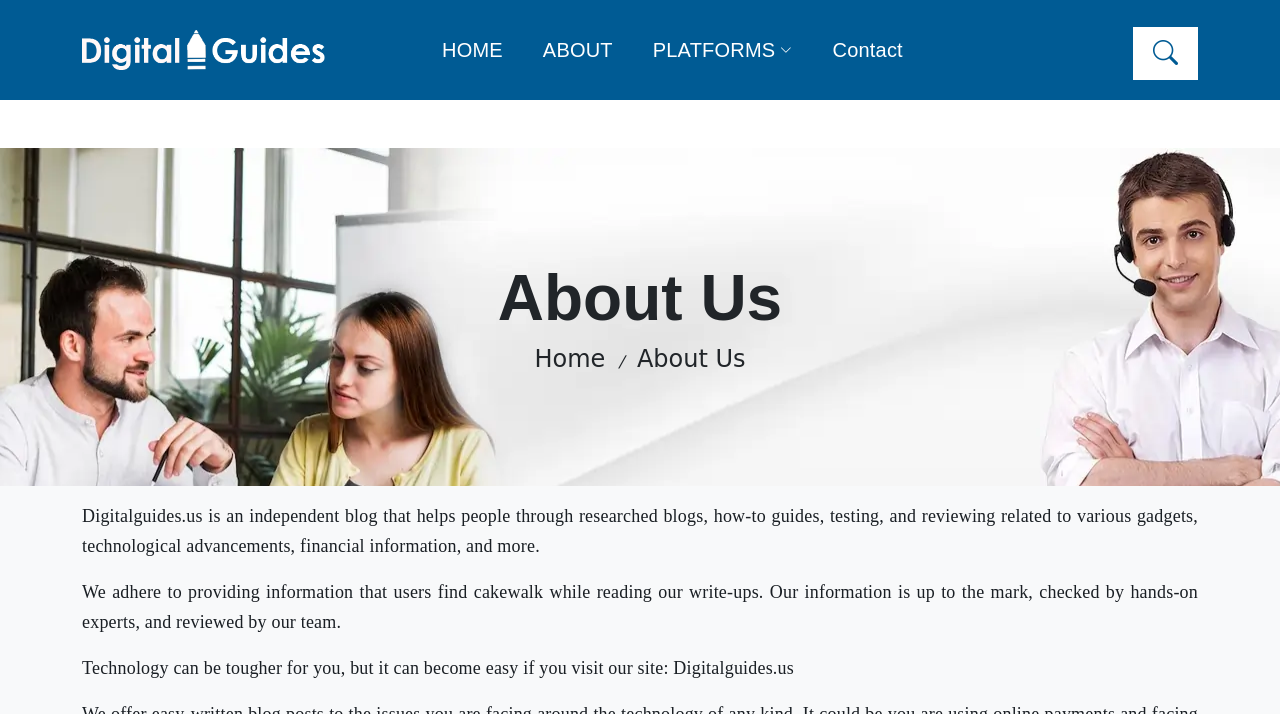Determine the bounding box coordinates for the UI element with the following description: "HOME". The coordinates should be four float numbers between 0 and 1, represented as [left, top, right, bottom].

[0.33, 0.0, 0.408, 0.14]